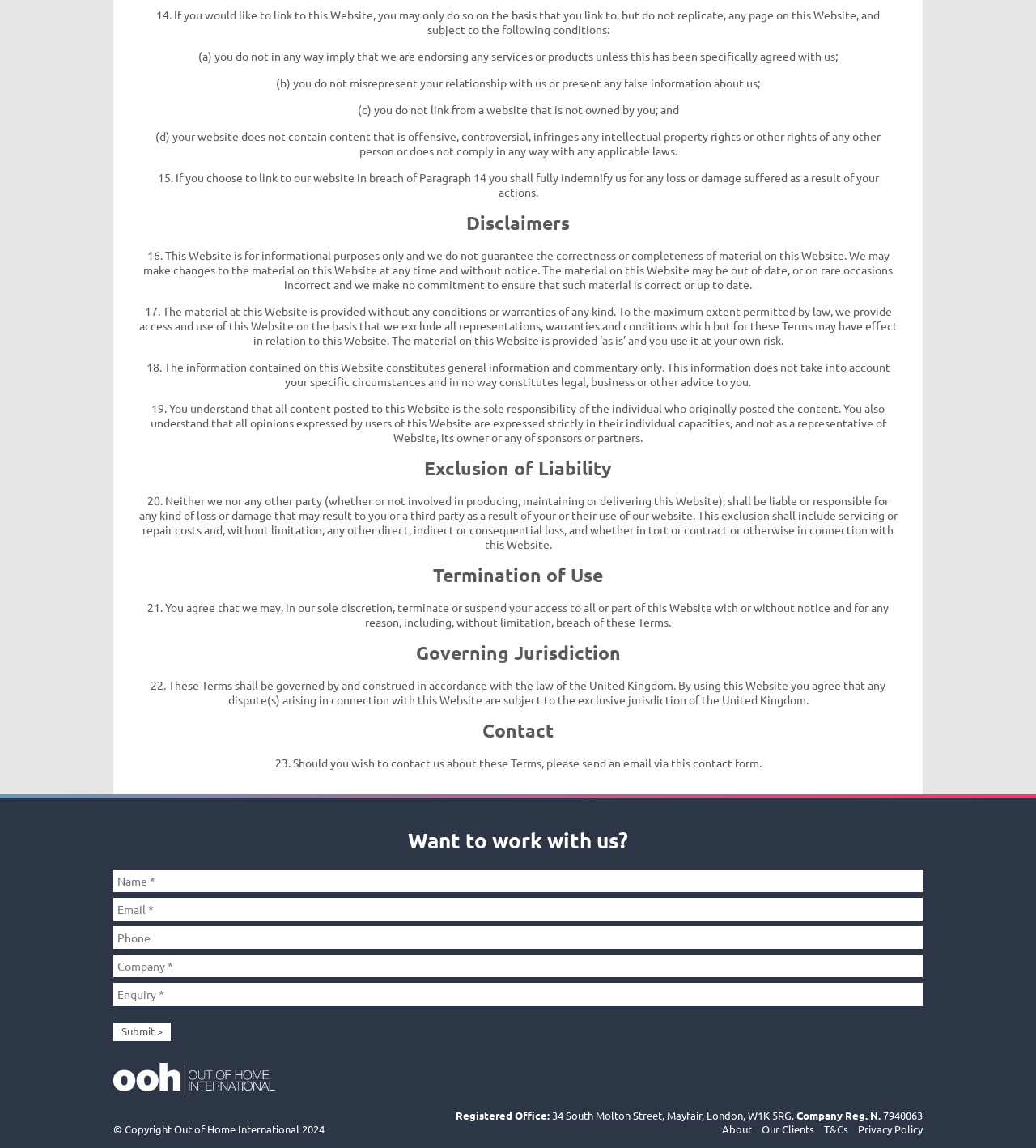Using the element description About, predict the bounding box coordinates for the UI element. Provide the coordinates in (top-left x, top-left y, bottom-right x, bottom-right y) format with values ranging from 0 to 1.

[0.697, 0.978, 0.726, 0.99]